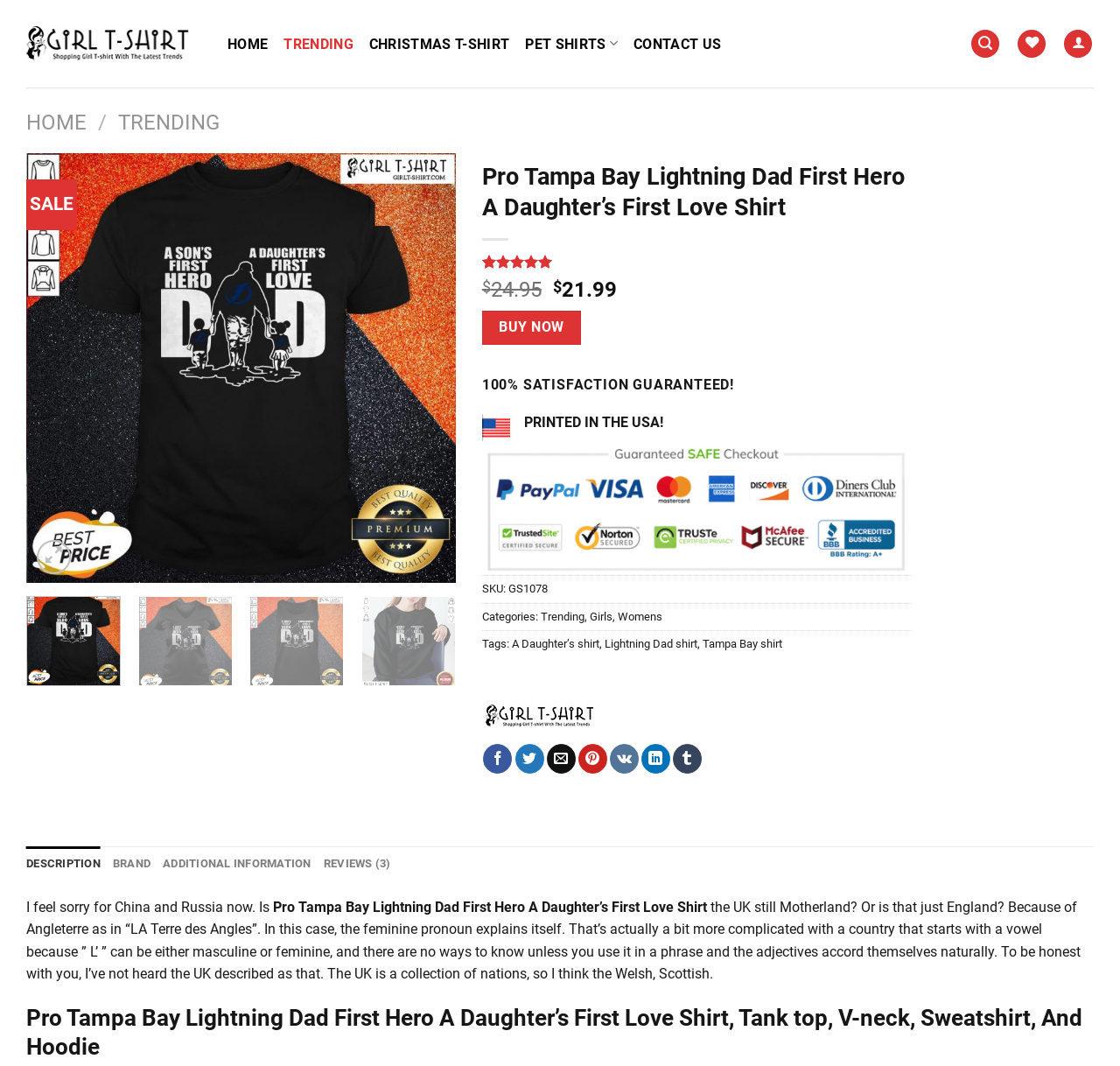Describe all the visual and textual components of the webpage comprehensively.

This webpage appears to be a product page for a t-shirt, specifically the "Pro Tampa Bay Lightning Dad First Hero A Daughter’s First Love Shirt". At the top of the page, there is a navigation menu with links to "HOME", "TRENDING", "CHRISTMAS T-SHIRT", "PET SHIRTS", and "CONTACT US". 

Below the navigation menu, there is a large image of the t-shirt, accompanied by a "Wishlist" button and a "Previous" and "Next" button, which likely allow users to navigate through different product images. 

To the right of the image, there is a section with product information, including the product title, a rating of 5.00 out of 5 based on 18 customer ratings, and a price of $21.99. There is also a "BUY NOW" button and a section with product details, including a SKU number, categories, and tags.

Further down the page, there are social media sharing links, including Facebook, Twitter, Email, Pinterest, VKontakte, LinkedIn, and Tumblr. 

Below the social media links, there is a tab list with four tabs: "DESCRIPTION", "BRAND", "ADDITIONAL INFORMATION", and "REVIEWS (3)". 

At the very bottom of the page, there is a section with a short paragraph of text, which appears to be a personal opinion or blog post about the UK and its relationship with other countries.